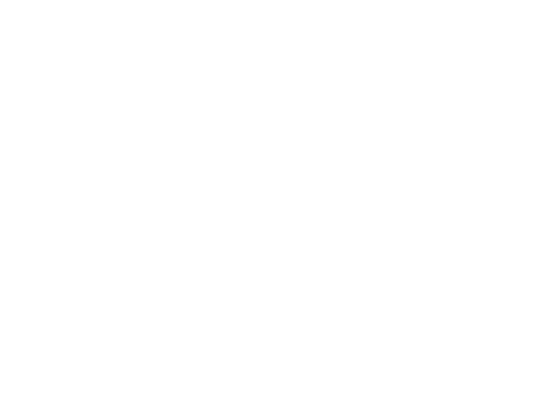Paint a vivid picture with your description of the image.

The image likely features a question-and-answer format related to dental services, positioned prominently within a section titled "FAQs" on the Coventry Road Dental website. This portion of the webpage aims to address common inquiries potential patients might have, enhancing user engagement and providing informative context for visitors considering dental care. The image is part of an interactive layout that invites users to explore answers to relevant questions, emphasizing the dental practice's commitment to transparency and patient education. The background includes a welcoming text that highlights the importance of finding the right dentist and offers assistance through direct contact.